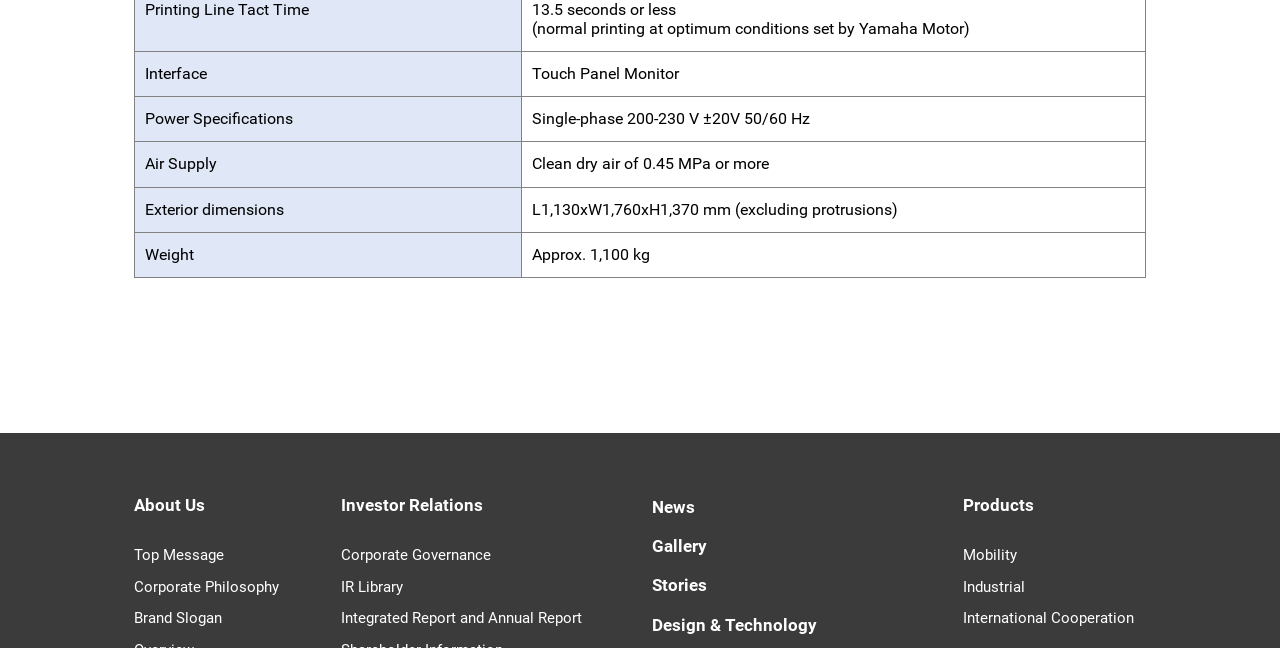Identify the coordinates of the bounding box for the element described below: "parent_node: 16". Return the coordinates as four float numbers between 0 and 1: [left, top, right, bottom].

None